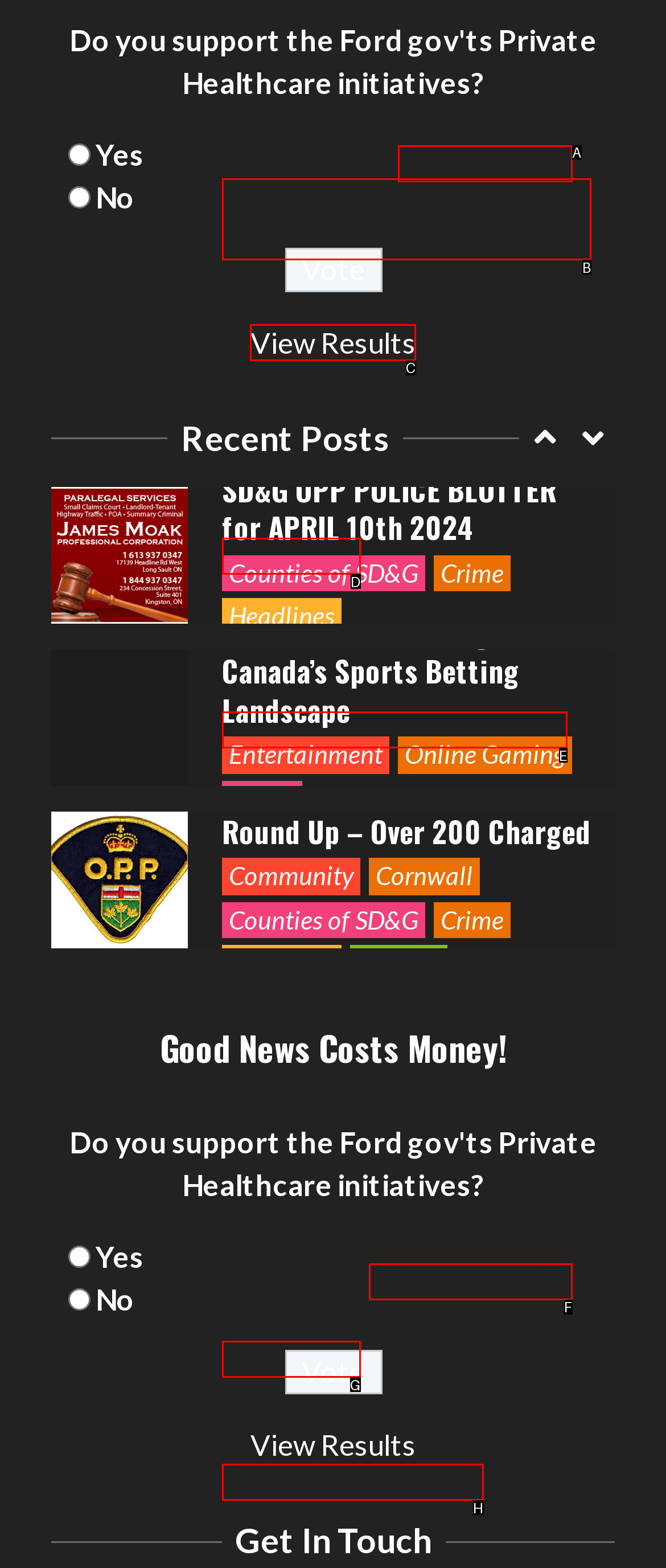Which UI element's letter should be clicked to achieve the task: View Results
Provide the letter of the correct choice directly.

C